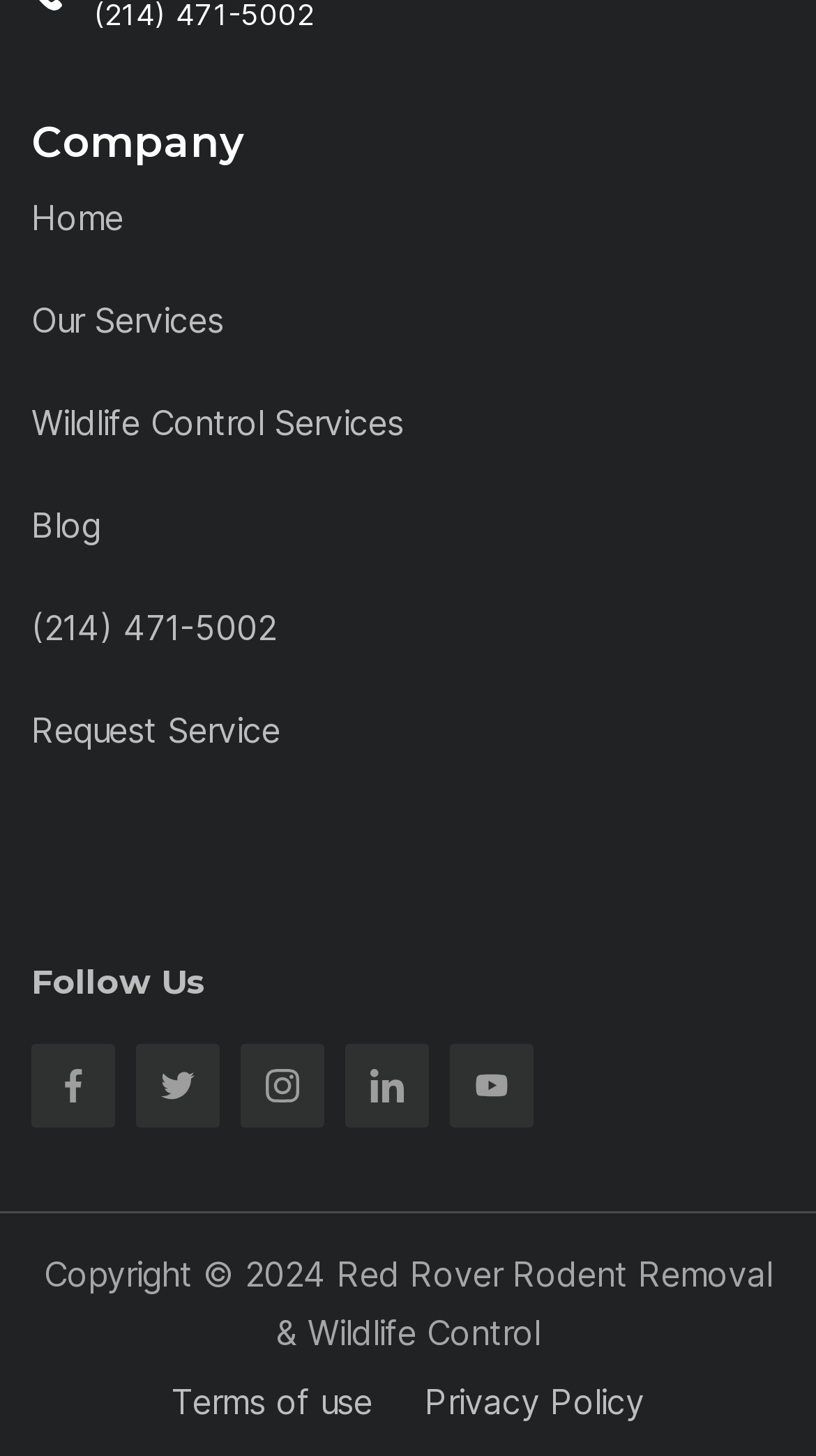Please identify the bounding box coordinates of the clickable area that will fulfill the following instruction: "Visit Our Services". The coordinates should be in the format of four float numbers between 0 and 1, i.e., [left, top, right, bottom].

[0.038, 0.208, 0.274, 0.231]